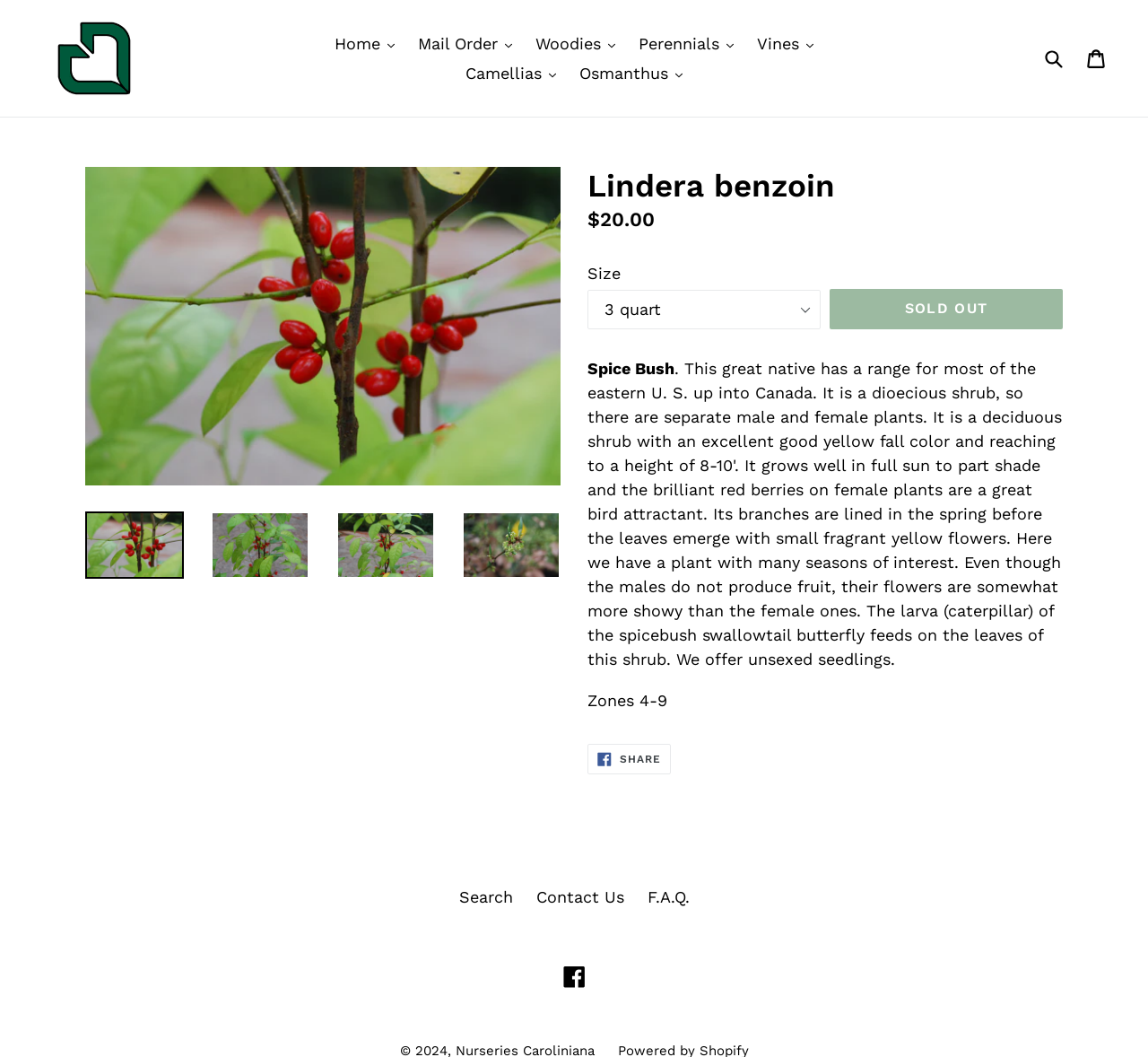Write a detailed summary of the webpage.

This webpage is about a plant called Lindera benzoin, also known as Spice Bush. At the top, there is a navigation menu with links to different sections of the website, including Home, Mail Order, Woodies, Perennials, Vines, Camellias, and Osmanthus. On the top right, there is a search bar with a submit button.

Below the navigation menu, there is a large image of the Lindera benzoin plant, taking up most of the width of the page. To the right of the image, there are four smaller images of the same plant, each with a link to the plant's details.

Below the images, there is a heading that reads "Lindera benzoin" and some text that describes the plant, including its regular price of $20.00. There is also a dropdown menu to select the size of the plant, but the "Add to Cart" button is currently disabled and labeled as "SOLD OUT".

Further down, there is some additional text that describes the plant as a "Spice Bush" and lists its hardiness zones as 4-9. There are also links to share the page on Facebook, search the website, contact the website owners, and access the FAQ section. At the very bottom, there is a link to the website's Facebook page.